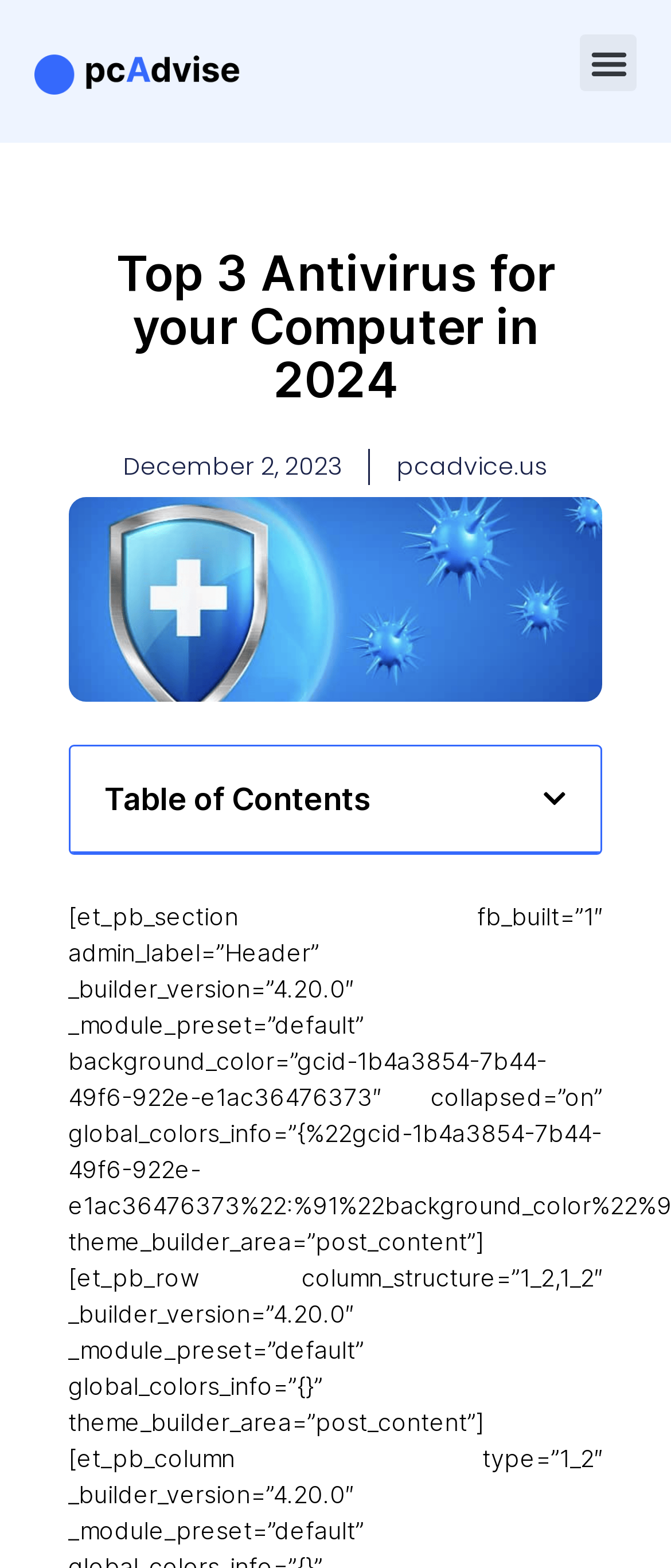What is the main topic of the article?
Provide a concise answer using a single word or phrase based on the image.

Antivirus programs